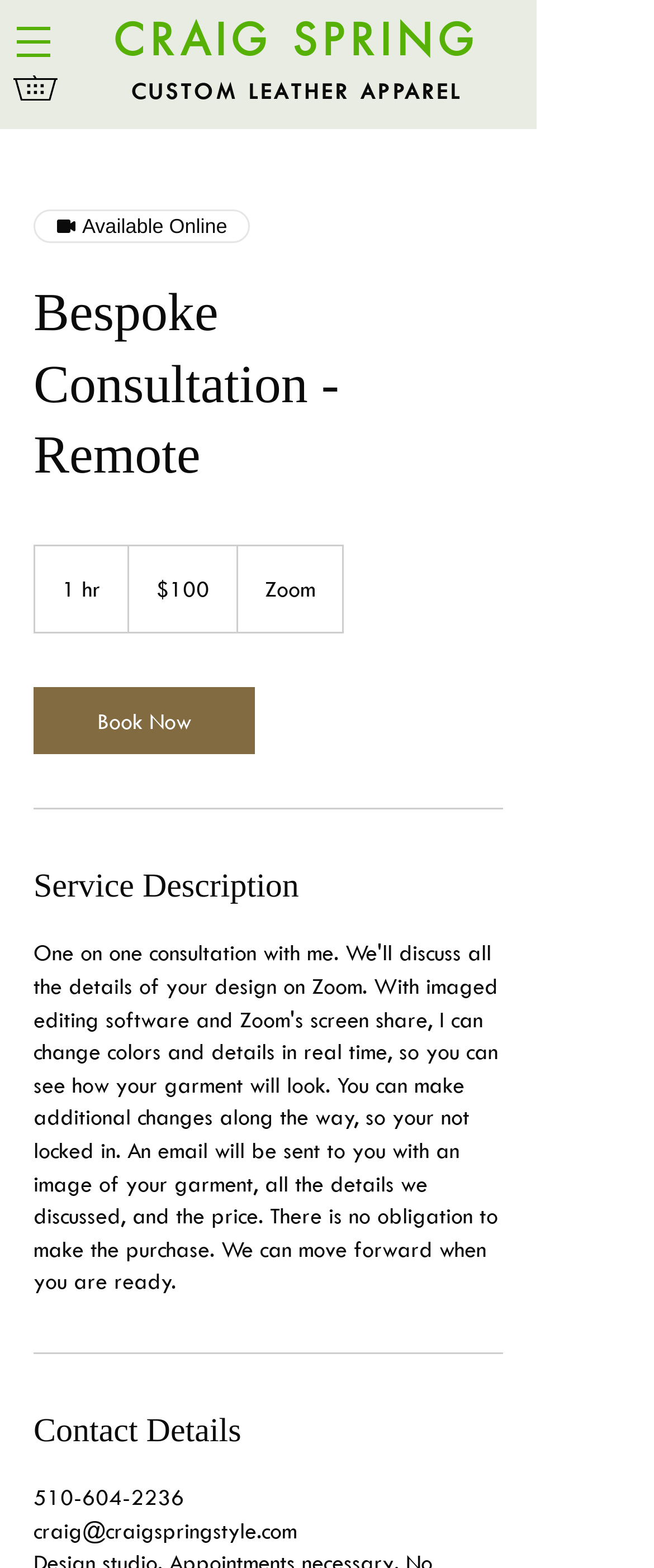How can you contact the service provider?
Please analyze the image and answer the question with as much detail as possible.

The contact details of the service provider can be found in the StaticText elements '510-604-2236' and 'craig@craigspringstyle.com' which are located at the bottom of the webpage, indicating that you can contact Craig Spring by phone or email.